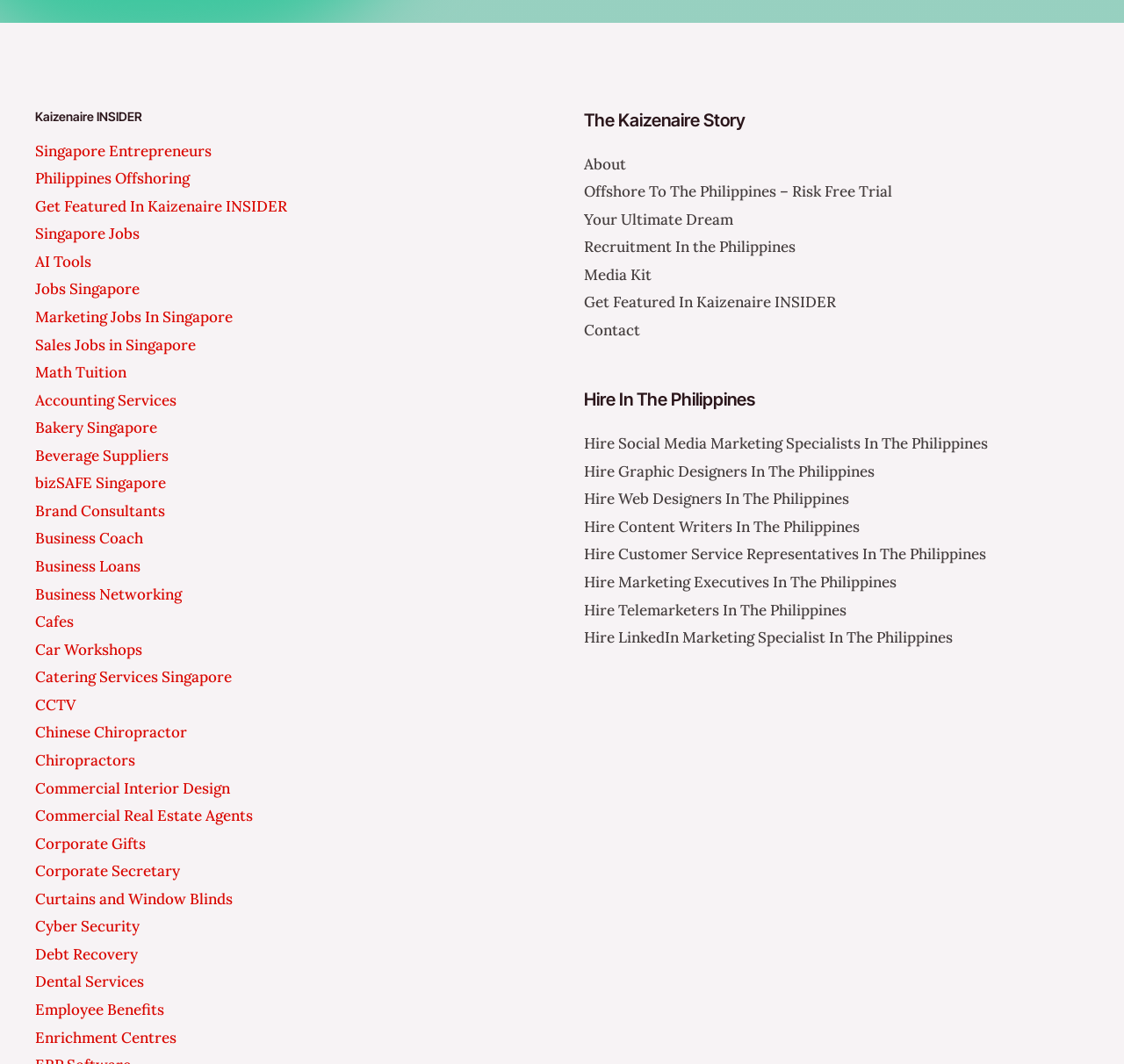What services are offered for businesses in the Philippines?
Answer the question with a single word or phrase by looking at the picture.

Offshoring, Recruitment, etc.